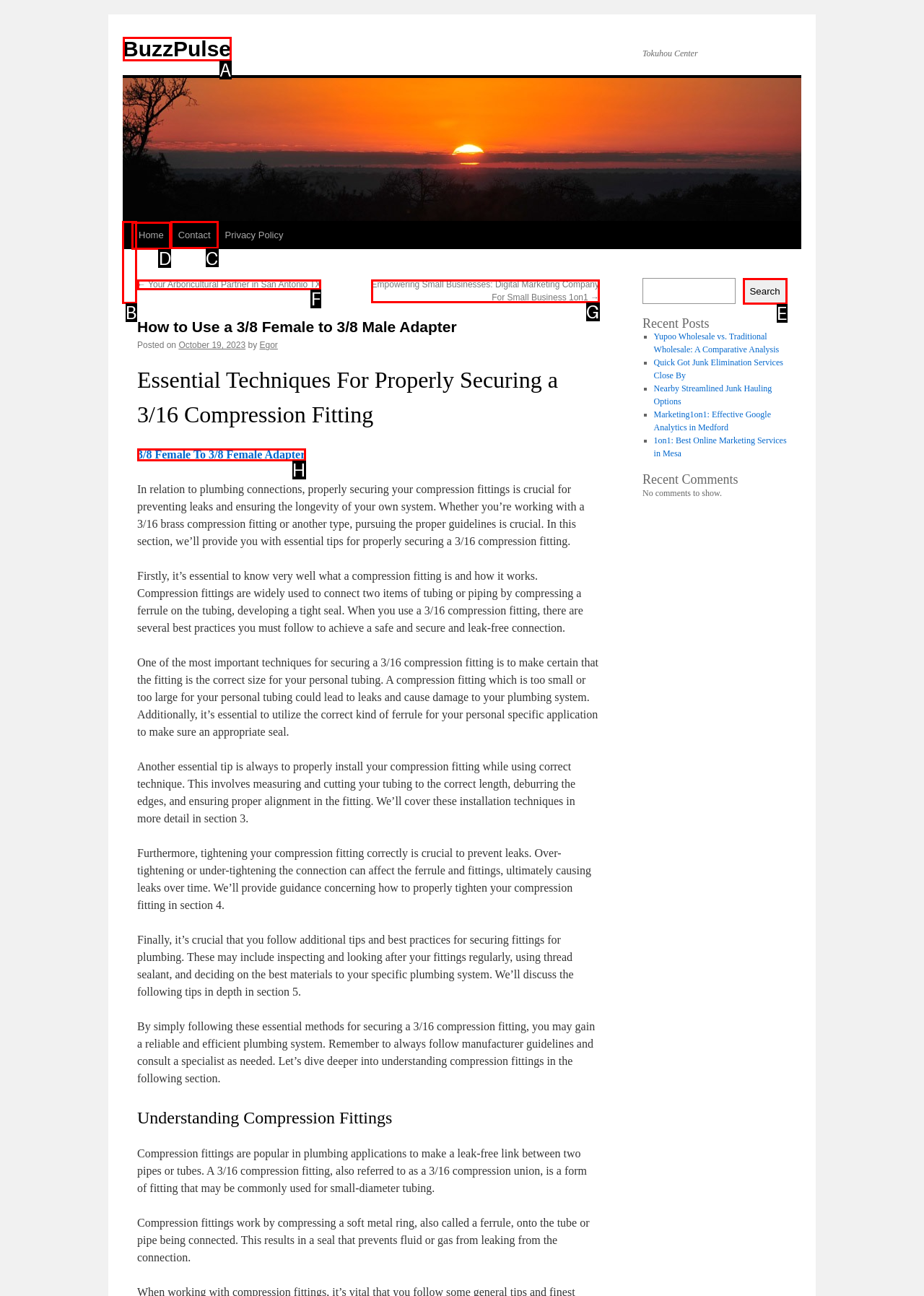What is the letter of the UI element you should click to Click on the 'Contact' link? Provide the letter directly.

C